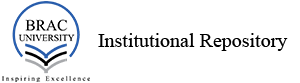Can you give a detailed response to the following question using the information from the image? What does the clean design of the repository emphasize?

The clean design of the repository emphasizes professionalism and academic integrity, serving as a gateway to valuable educational resources and reflecting the university's commitment to excellence in education and scholarship.